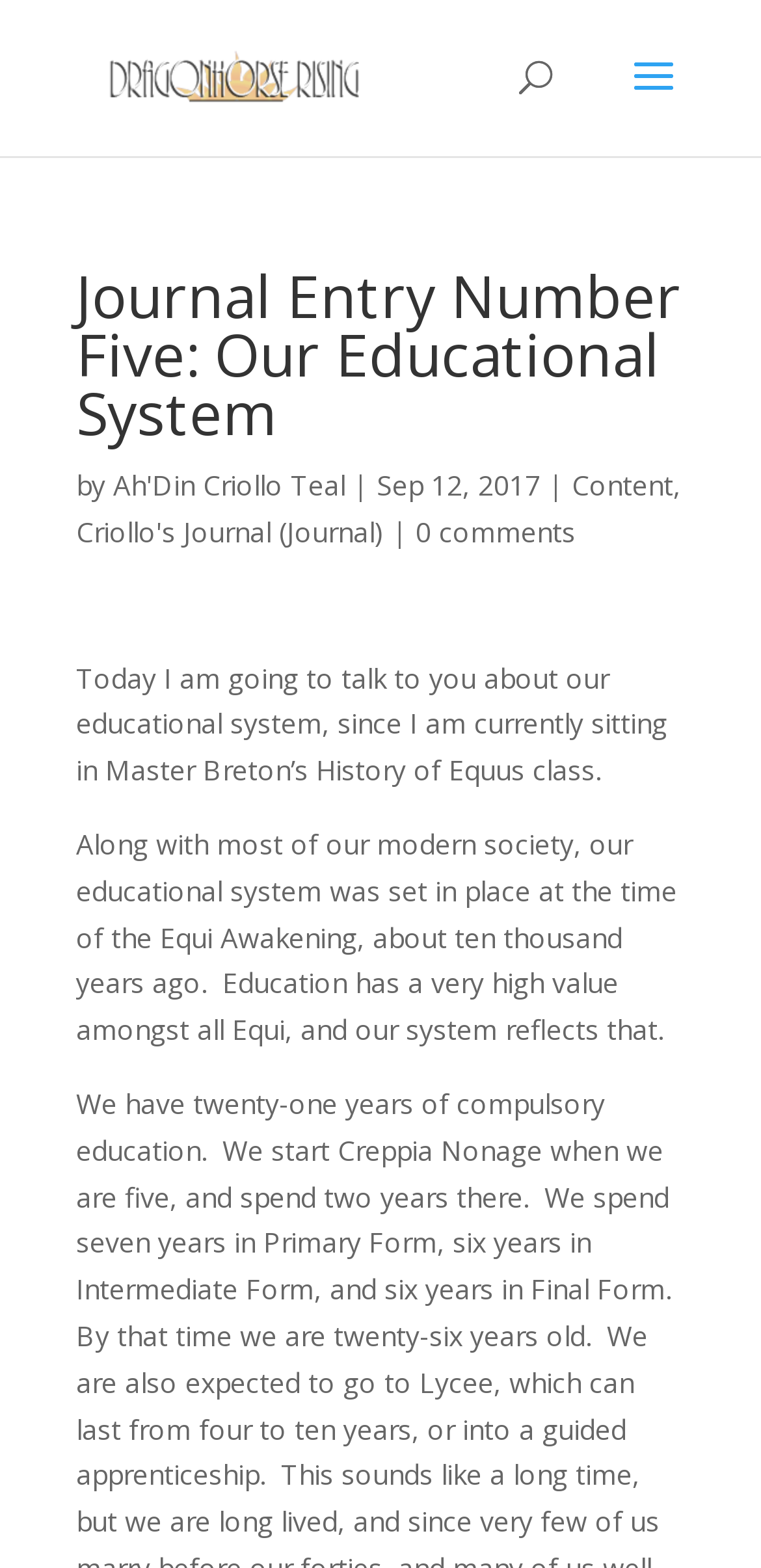Bounding box coordinates are to be given in the format (top-left x, top-left y, bottom-right x, bottom-right y). All values must be floating point numbers between 0 and 1. Provide the bounding box coordinate for the UI element described as: alt="Dragonhorse Rising"

[0.11, 0.036, 0.51, 0.059]